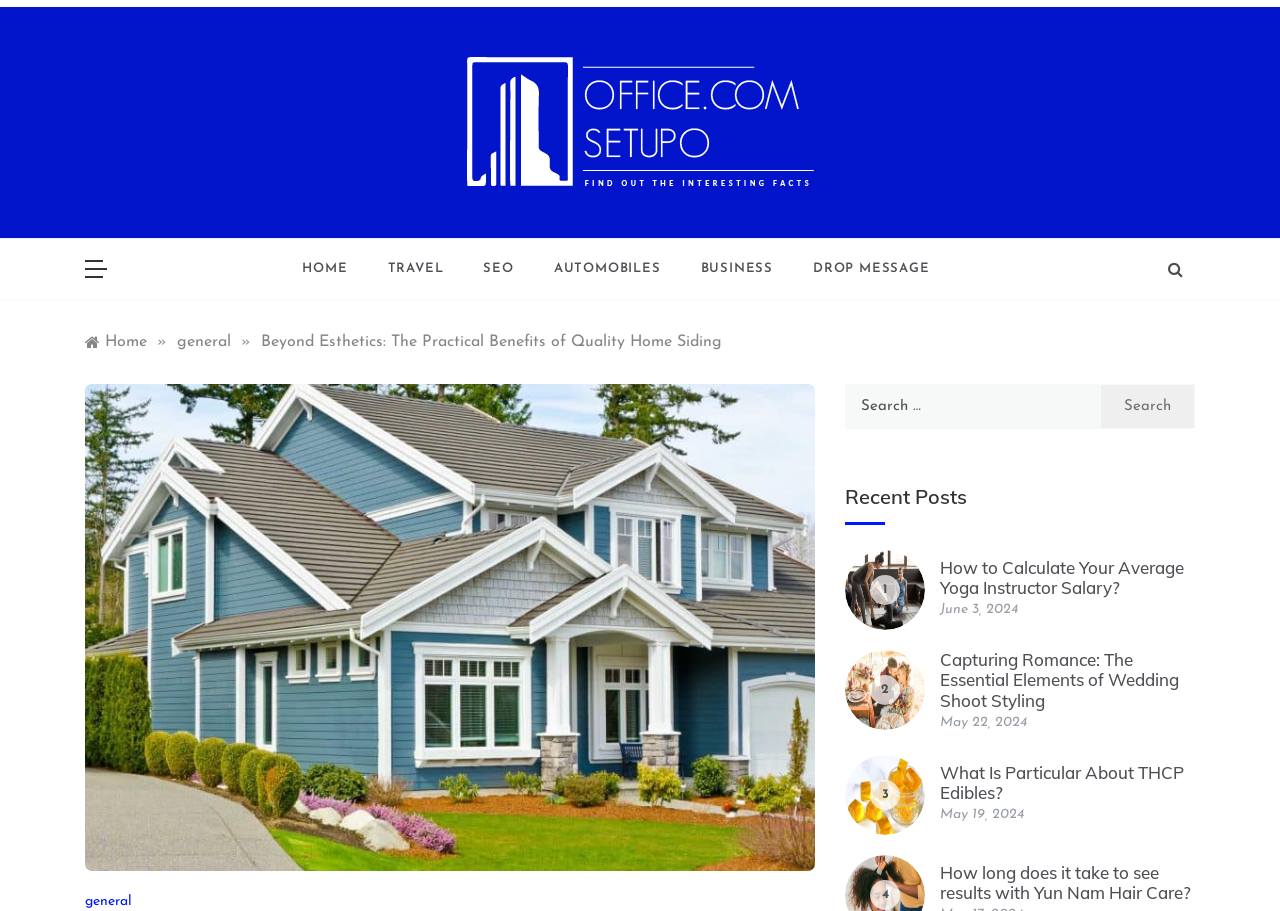Based on the element description, predict the bounding box coordinates (top-left x, top-left y, bottom-right x, bottom-right y) for the UI element in the screenshot: May 22, 2024May 16, 2024

[0.734, 0.785, 0.802, 0.802]